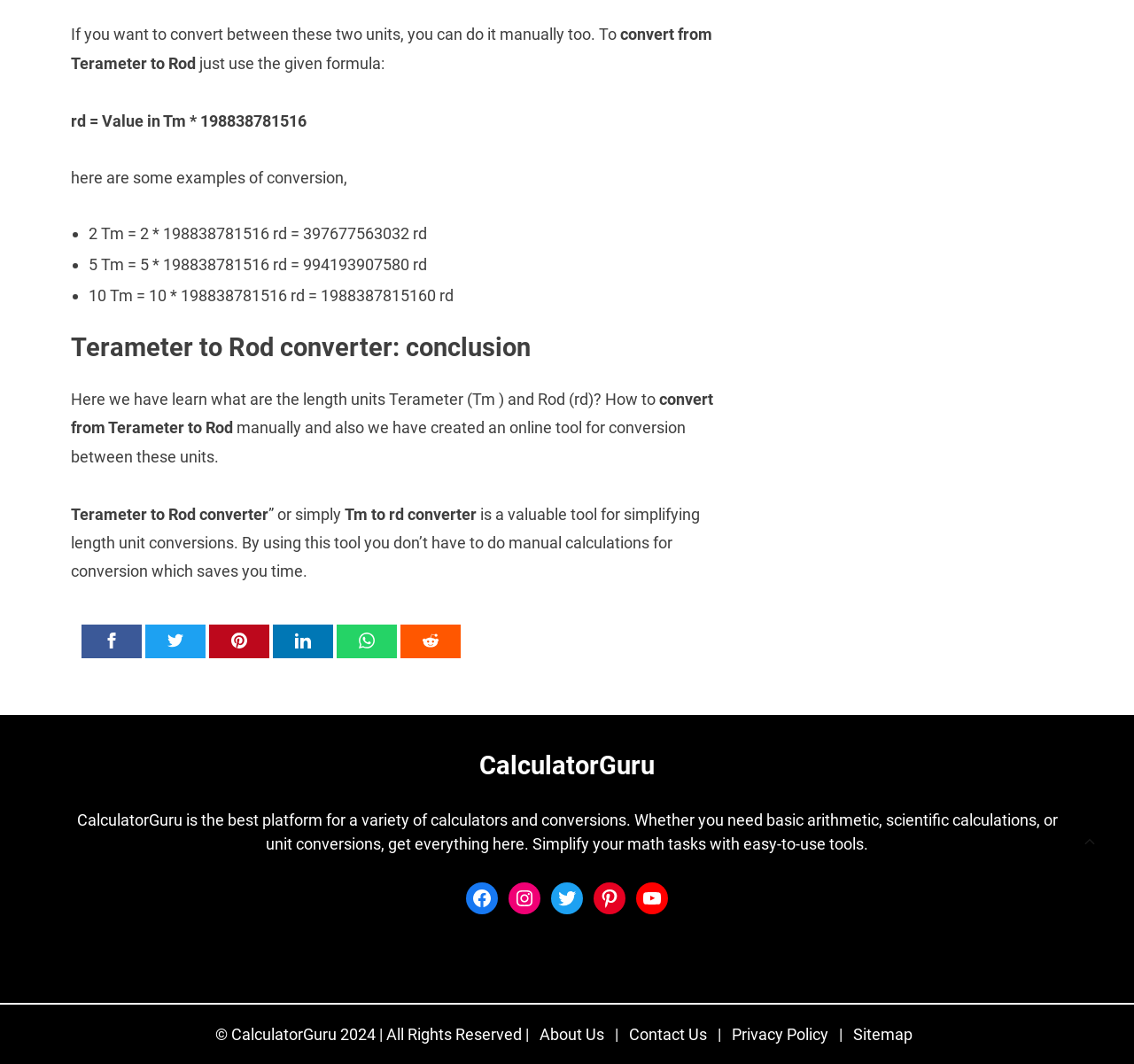What is the formula to convert Terameter to Rod?
Please use the image to provide a one-word or short phrase answer.

rd = Value in Tm * 198838781516